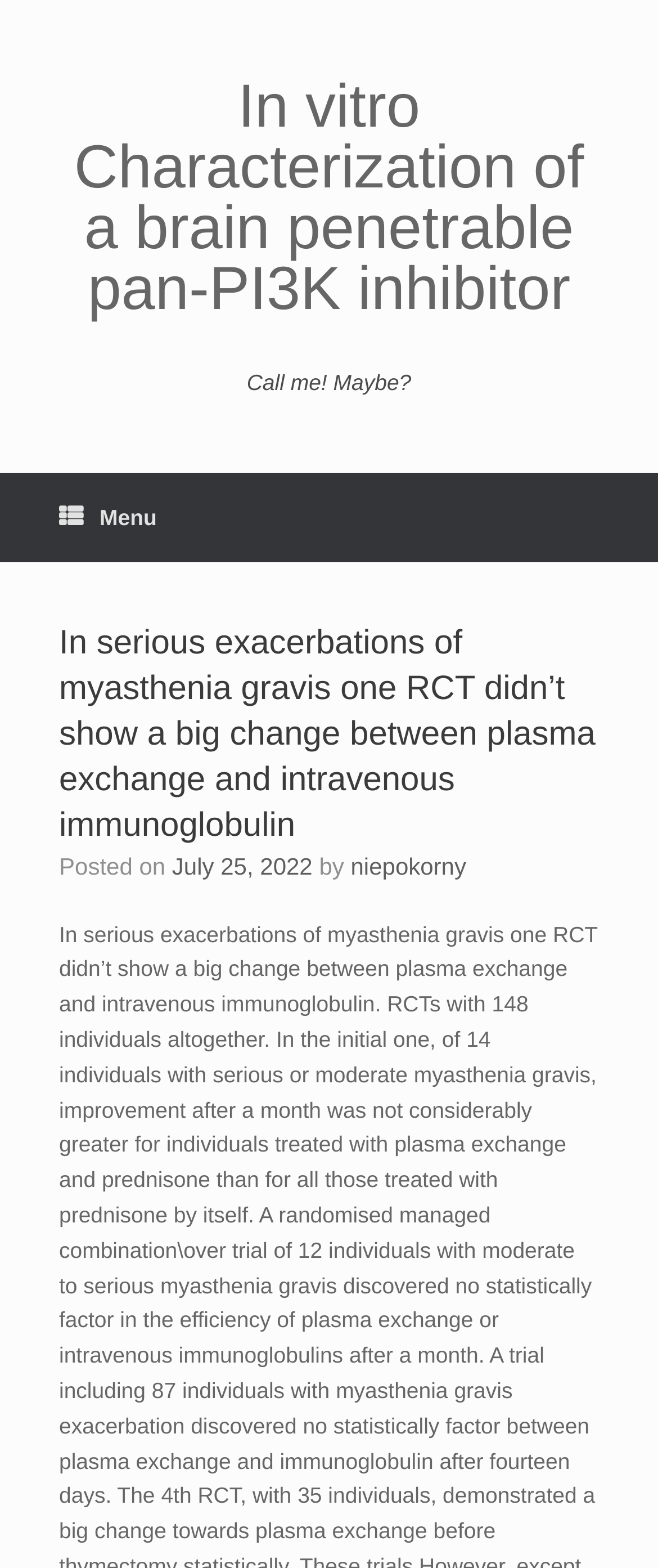Please provide a one-word or short phrase answer to the question:
What is the date of the posted article?

July 25, 2022